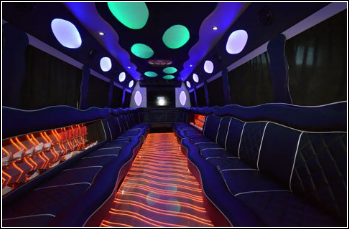Respond to the following query with just one word or a short phrase: 
What type of events is this limousine designed for?

Special events and celebrations